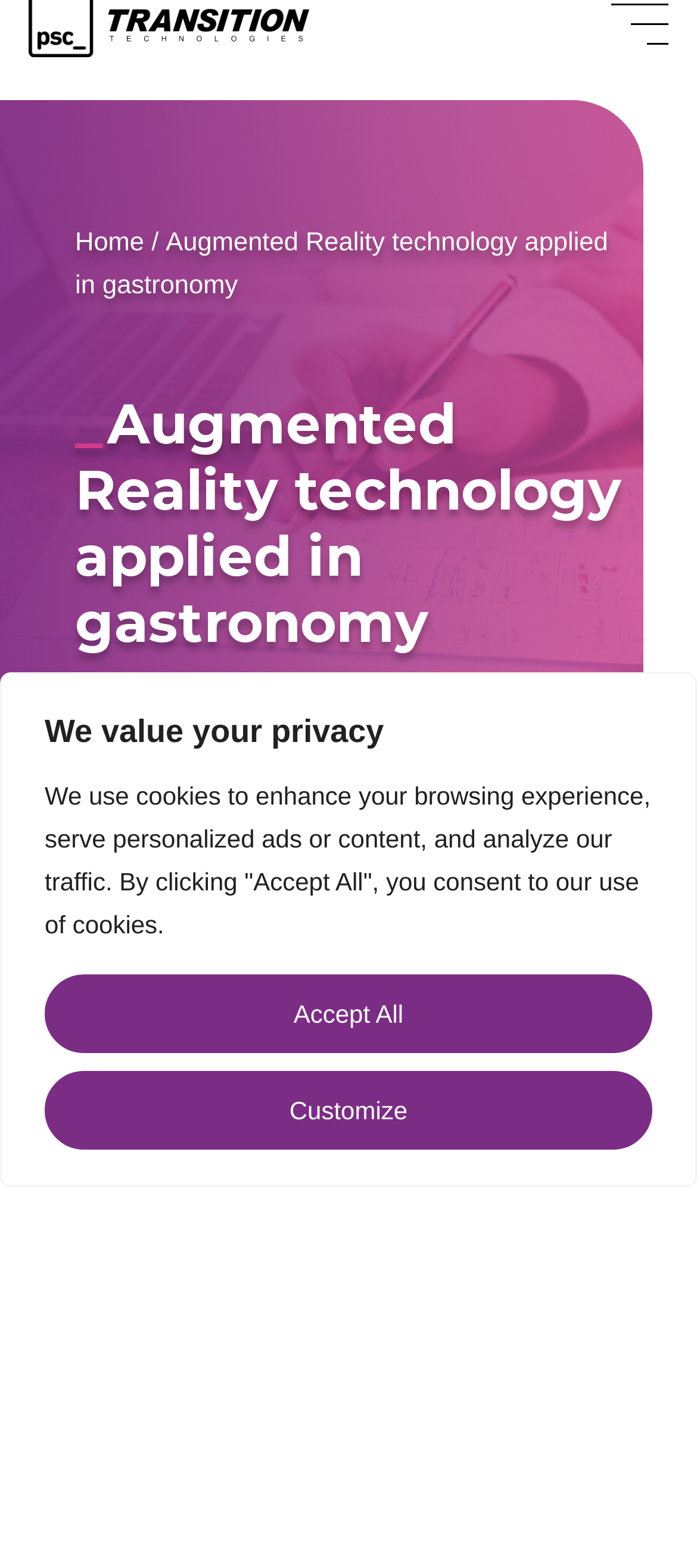Identify the bounding box for the UI element described as: "alt="NCpedia logo"". Ensure the coordinates are four float numbers between 0 and 1, formatted as [left, top, right, bottom].

None